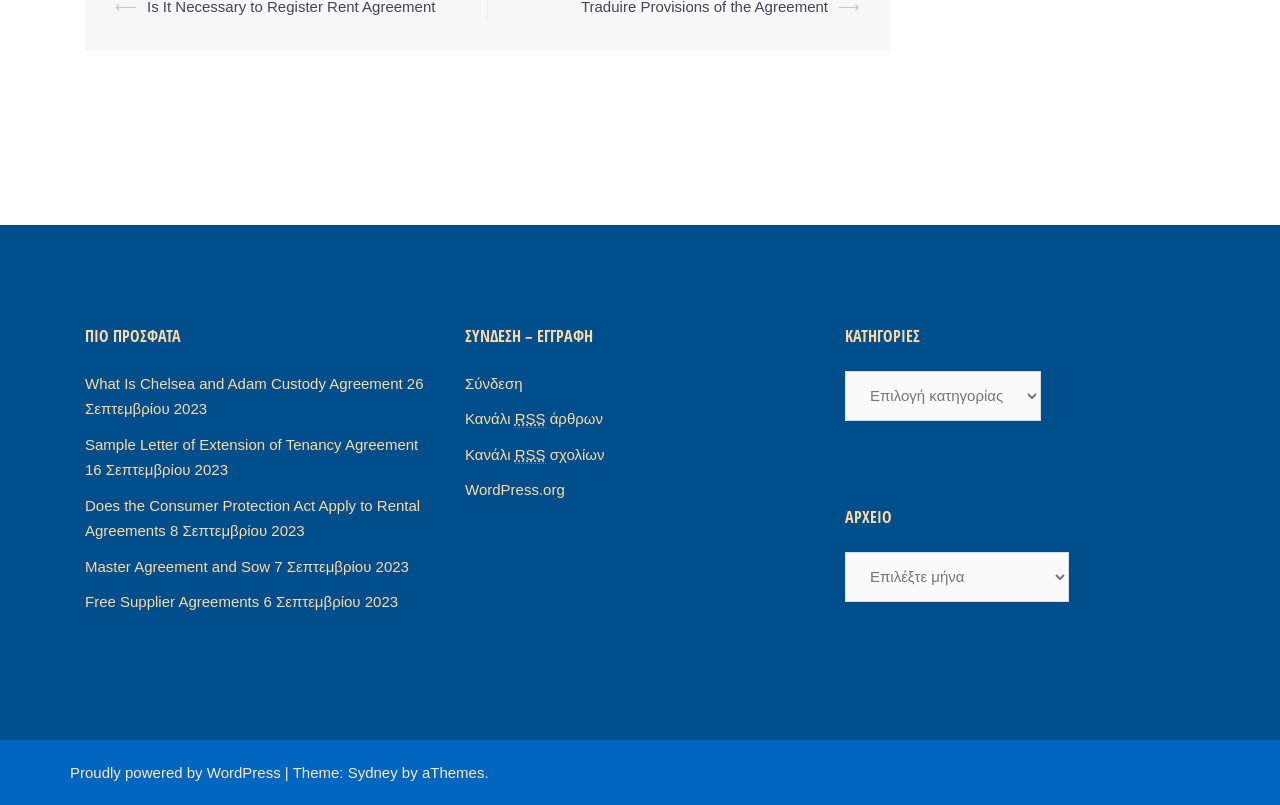Show the bounding box coordinates for the element that needs to be clicked to execute the following instruction: "Click on 'Σύνδεση'". Provide the coordinates in the form of four float numbers between 0 and 1, i.e., [left, top, right, bottom].

[0.363, 0.465, 0.408, 0.486]